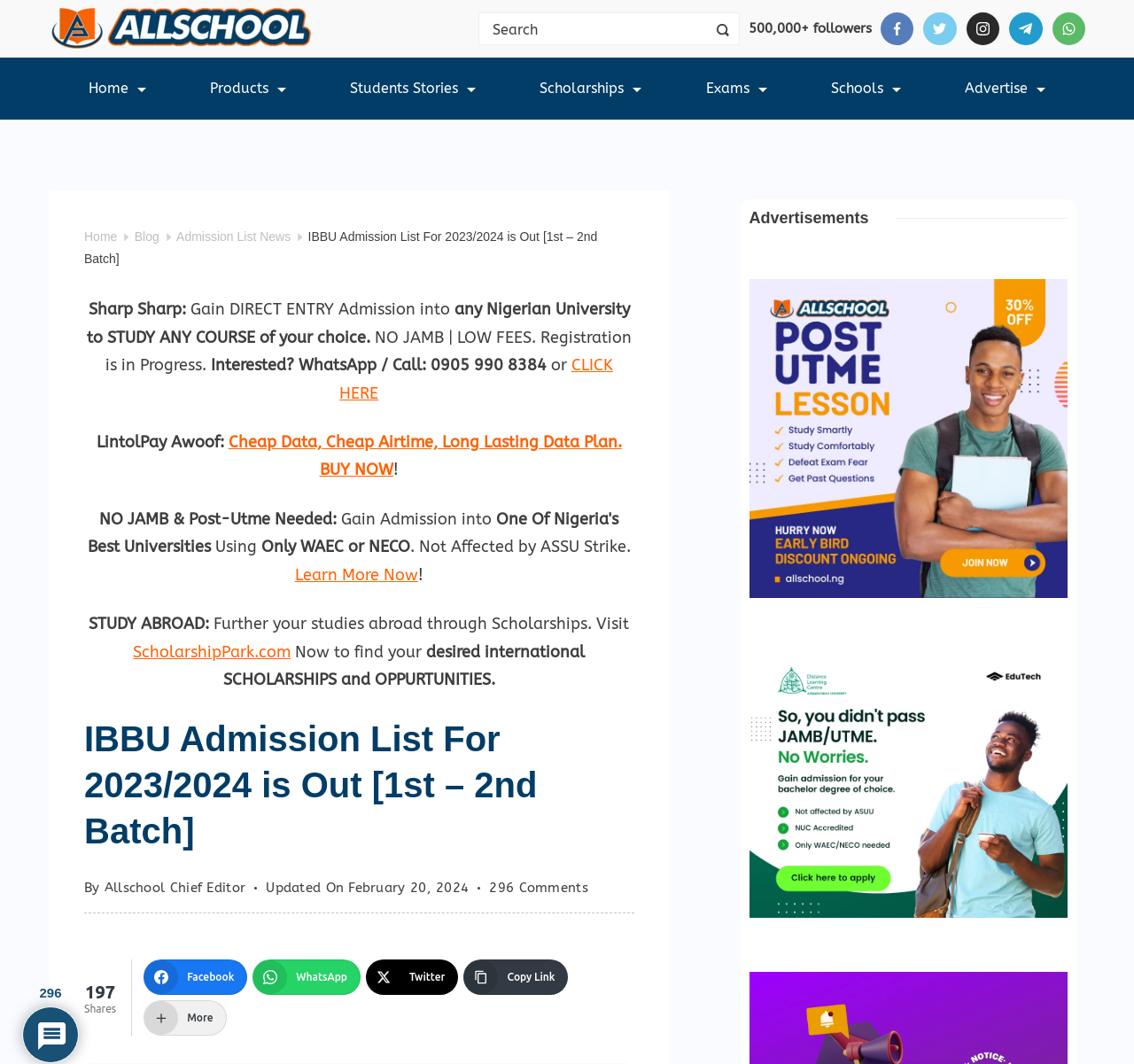Based on the image, provide a detailed response to the question:
What is the purpose of the search box?

I inferred the purpose of the search box by looking at its location and the text 'Search for:' next to it, which suggests that it is meant for searching for information on the website.